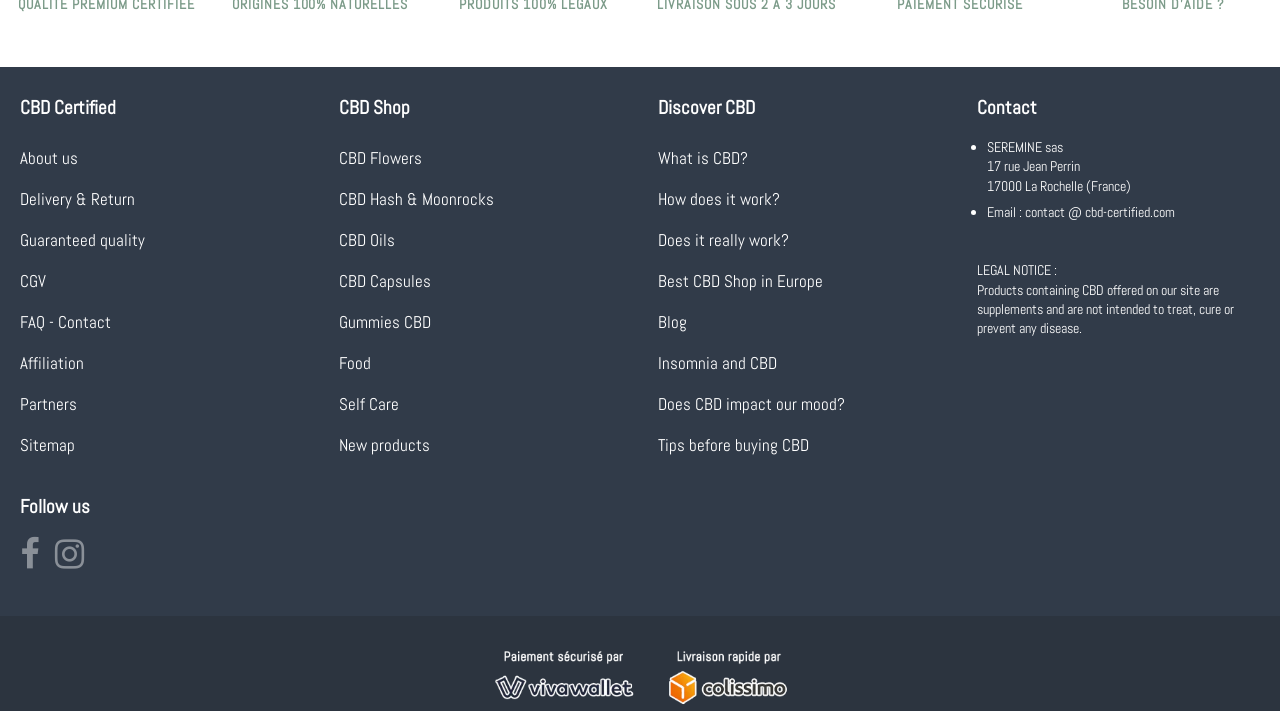What is the topic of the last link in the 'Discover CBD' section?
Provide an in-depth answer to the question, covering all aspects.

I looked at the links in the 'Discover CBD' section and found that the last link is 'Tips before buying CBD'.